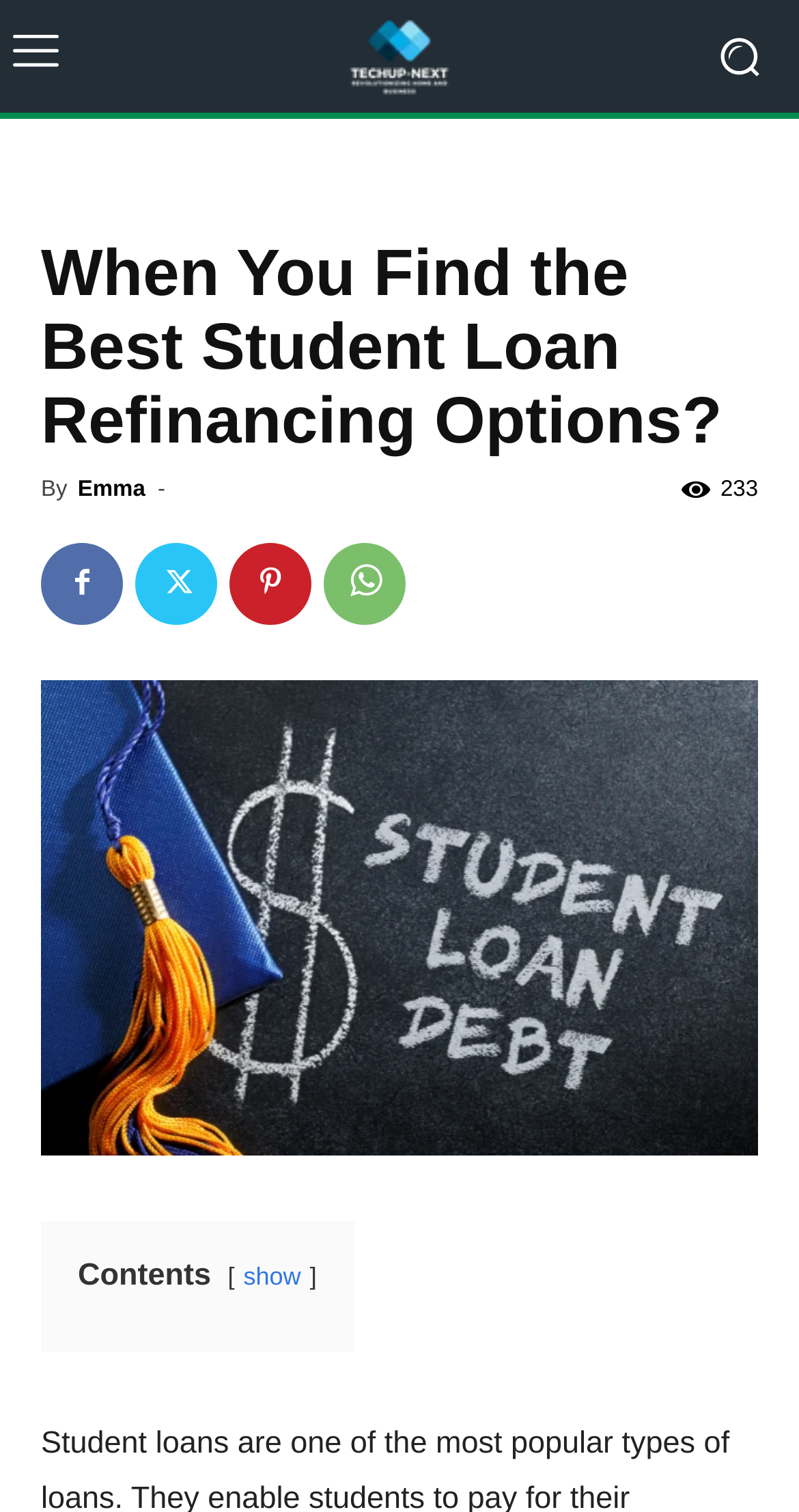Specify the bounding box coordinates of the area to click in order to execute this command: 'Click on the 'Children' link'. The coordinates should consist of four float numbers ranging from 0 to 1, and should be formatted as [left, top, right, bottom].

None